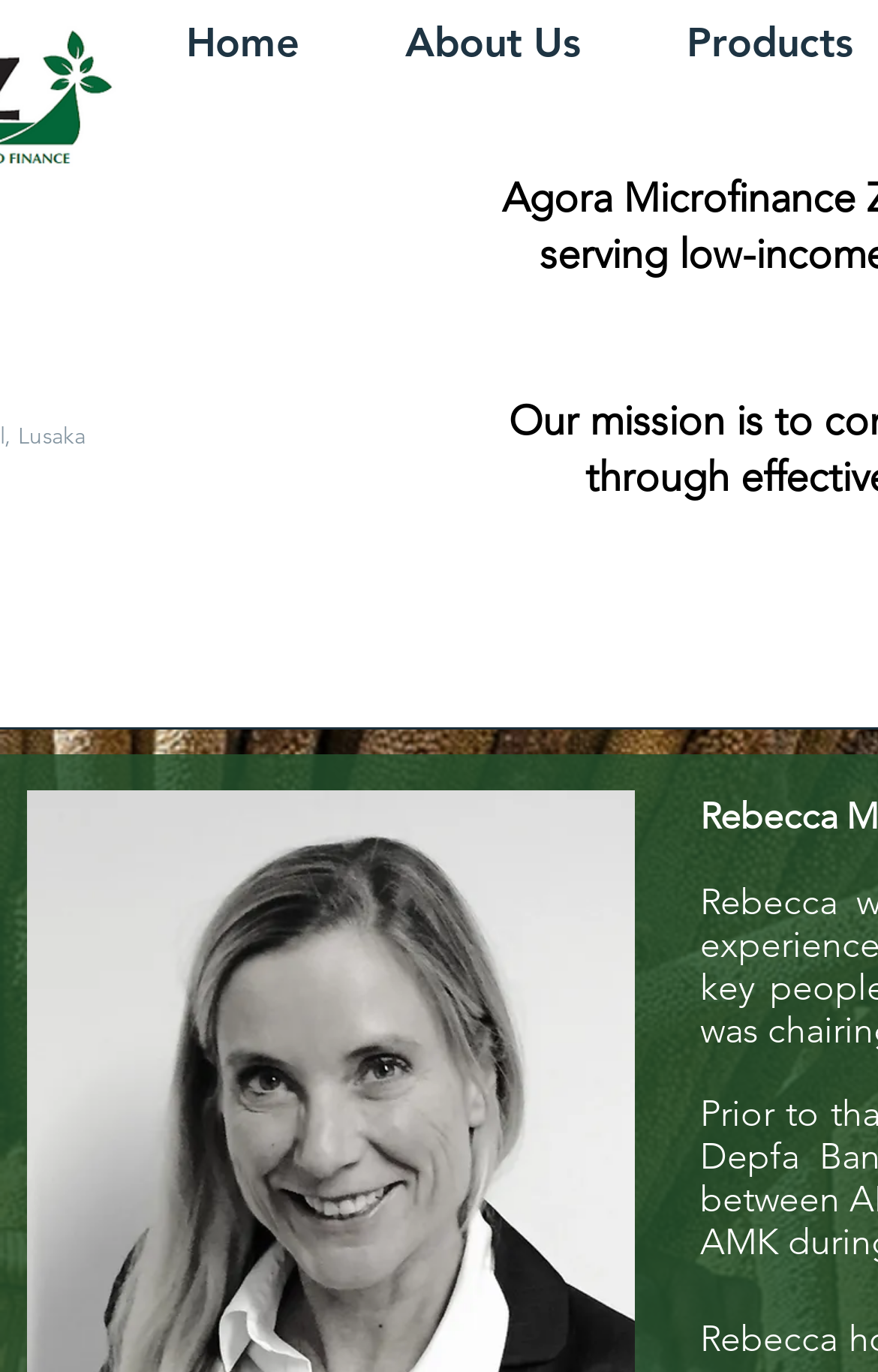Based on the element description About Us, identify the bounding box coordinates for the UI element. The coordinates should be in the format (top-left x, top-left y, bottom-right x, bottom-right y) and within the 0 to 1 range.

[0.4, 0.0, 0.721, 0.061]